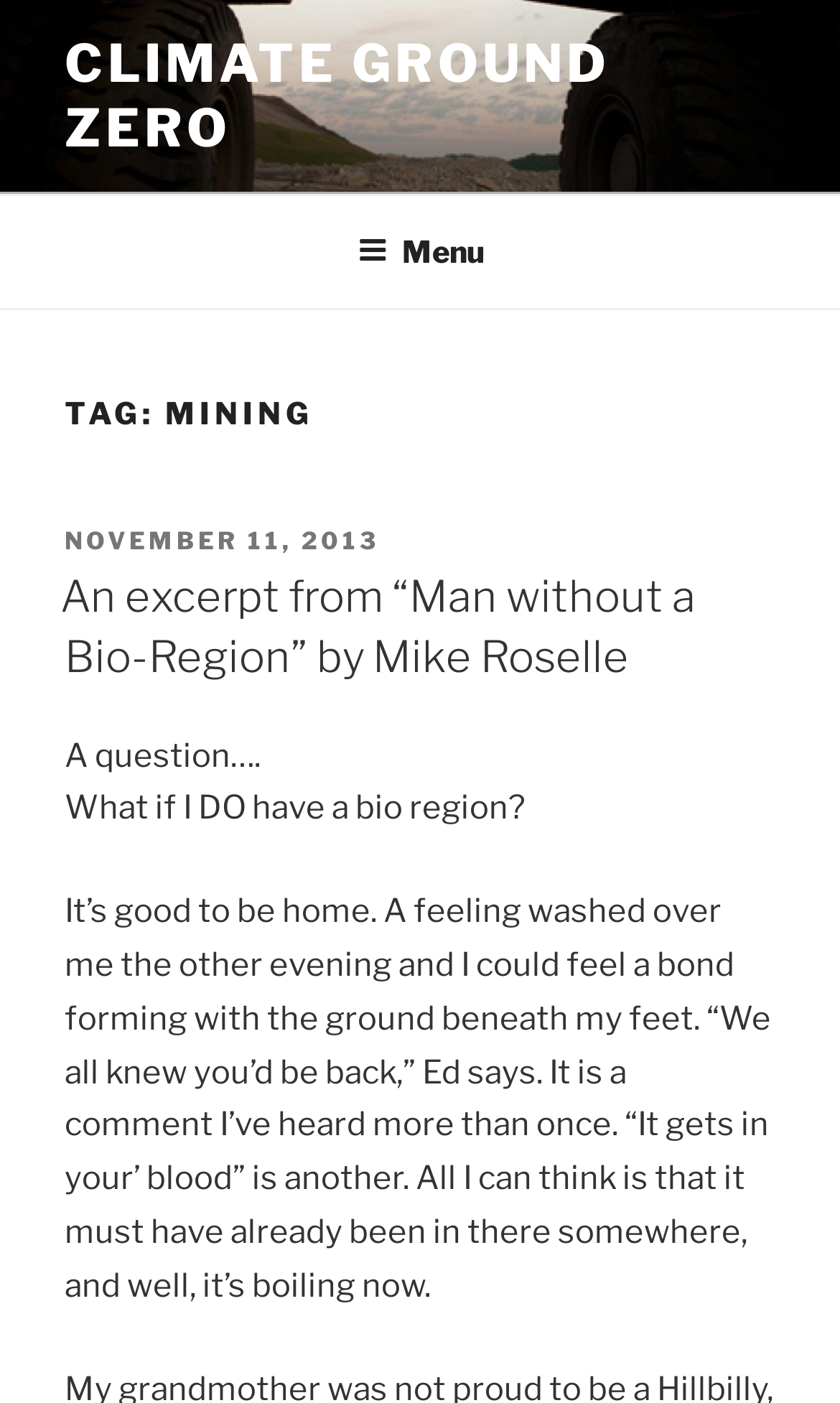Use one word or a short phrase to answer the question provided: 
Who is the author of the excerpt?

Mike Roselle